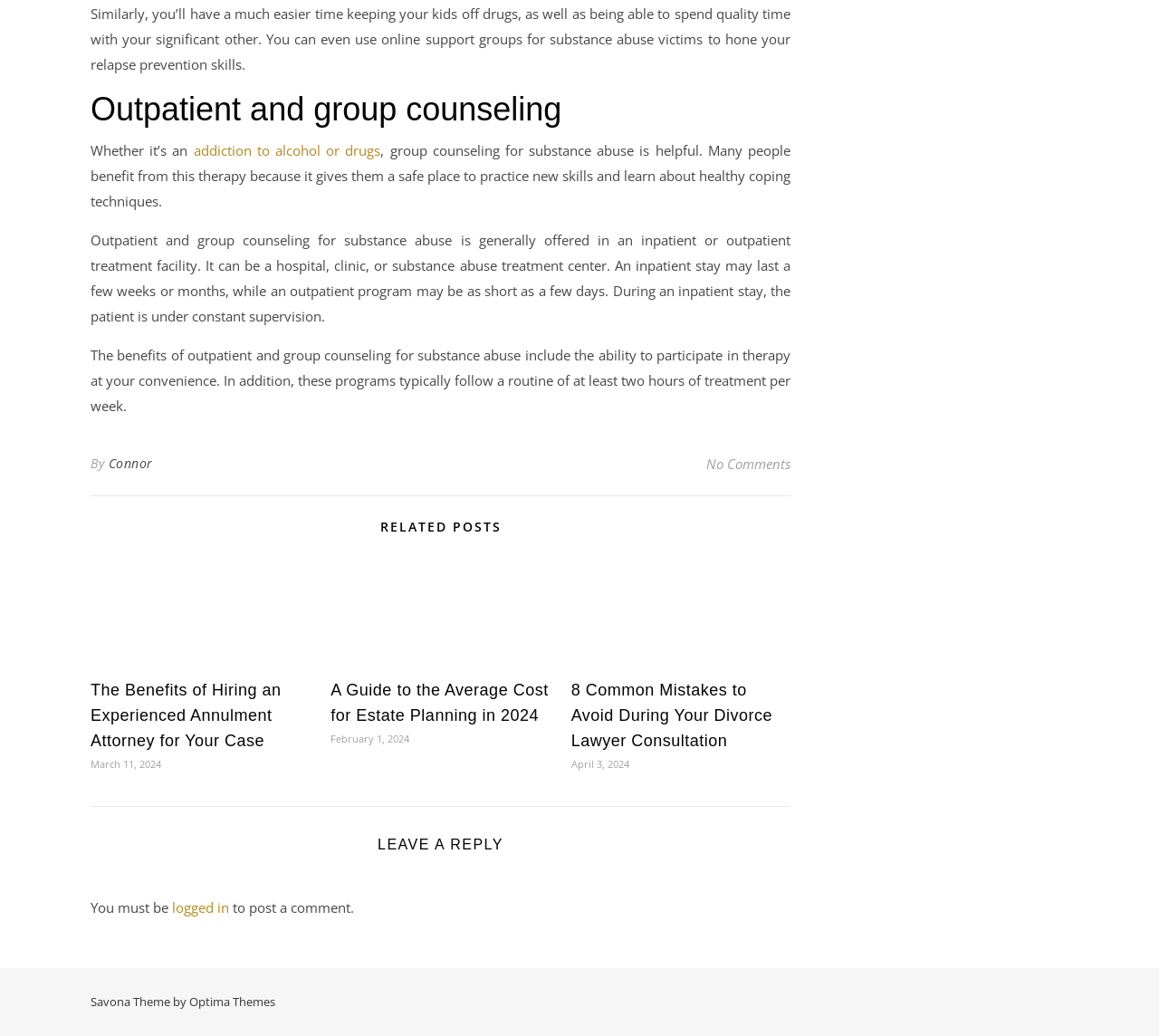Find and specify the bounding box coordinates that correspond to the clickable region for the instruction: "Learn more about Government Digital Service".

None